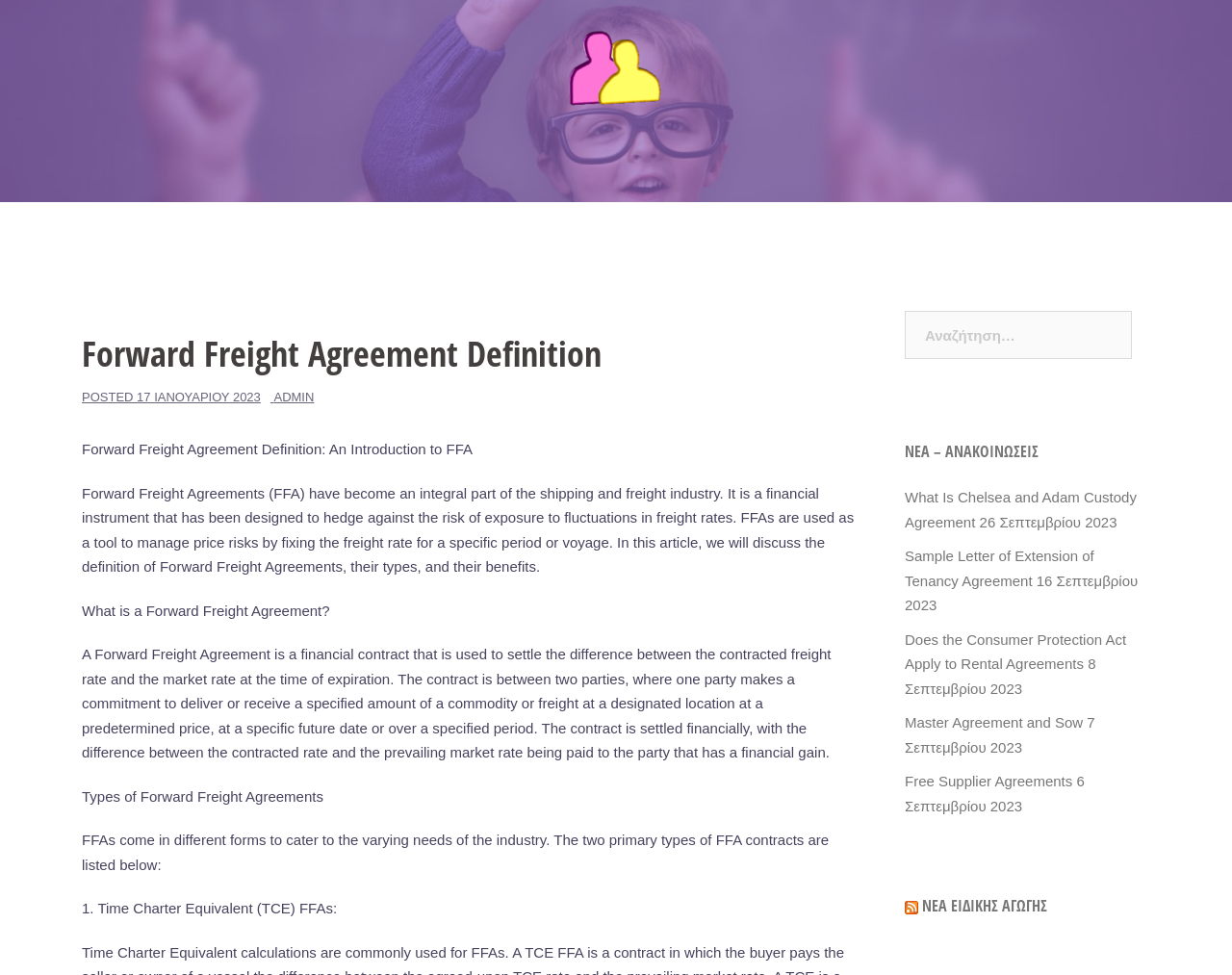Use a single word or phrase to answer the question:
What is the name of the organization mentioned on the webpage?

Εταιρεία Ειδικής Παιδαγωγικής Ελλάδος